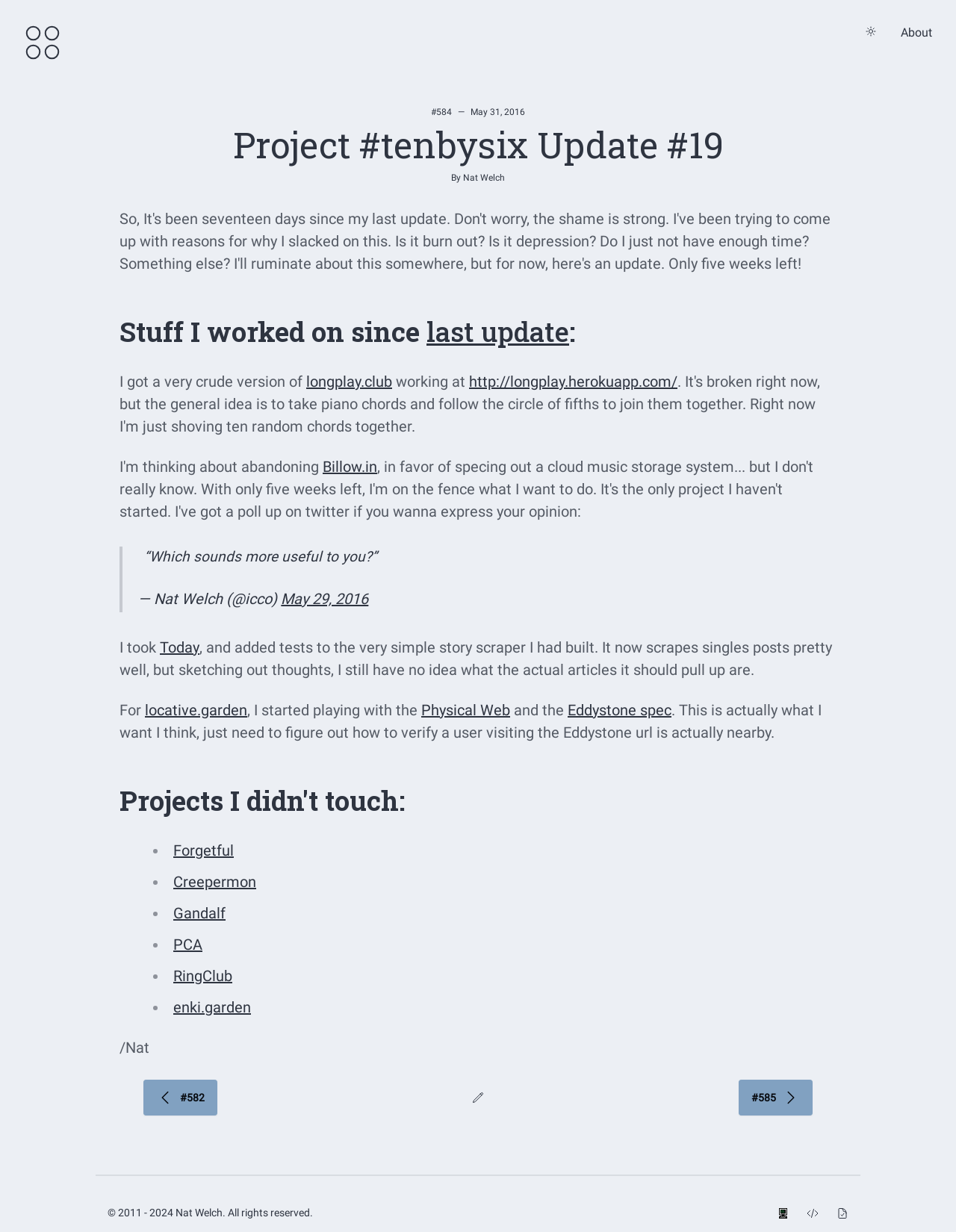Please identify the bounding box coordinates of the clickable area that will allow you to execute the instruction: "Visit the 'longplay.club' website".

[0.32, 0.302, 0.41, 0.317]